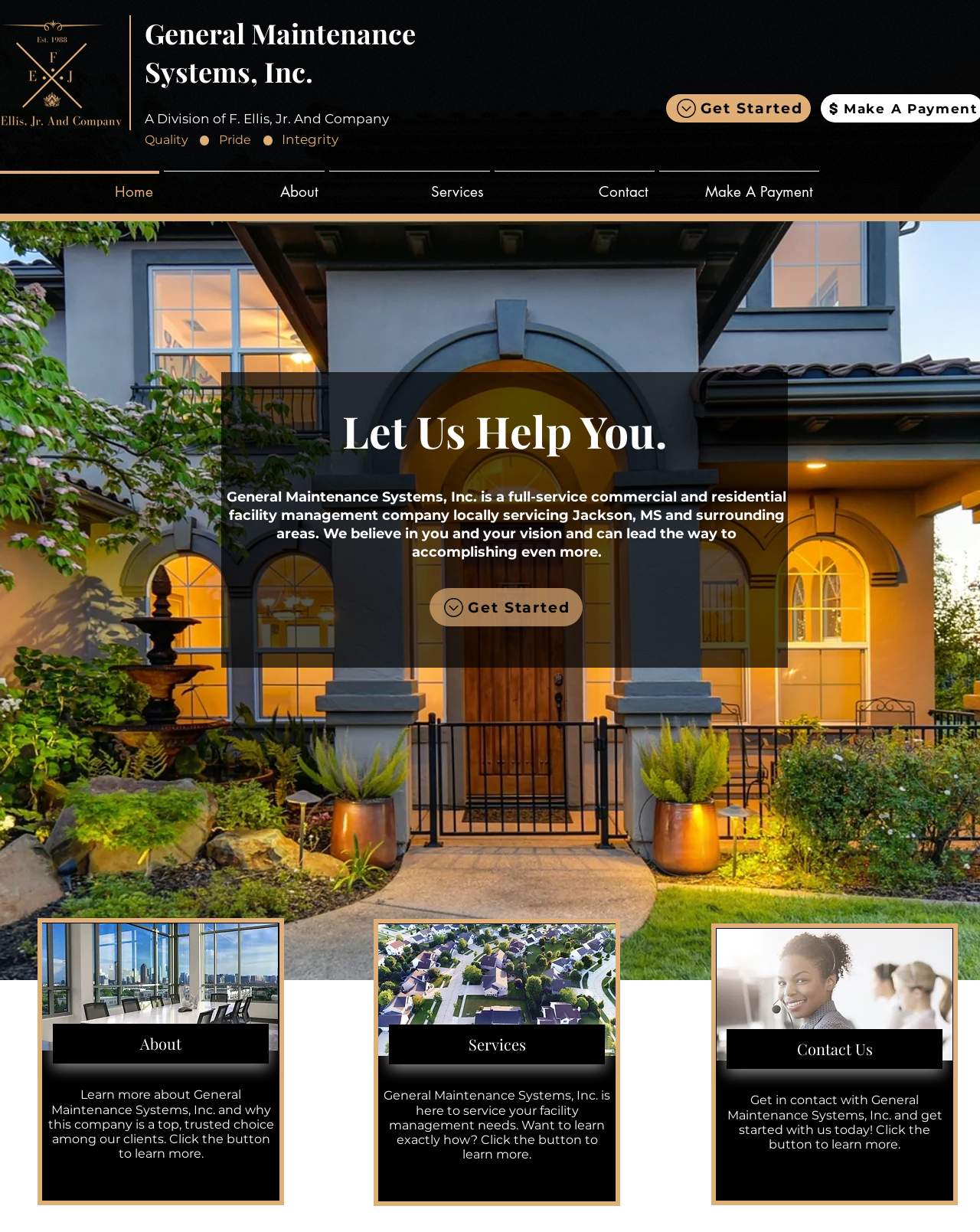Please identify the bounding box coordinates of the element that needs to be clicked to perform the following instruction: "Get in contact with General Maintenance Systems, Inc.".

[0.741, 0.836, 0.962, 0.868]